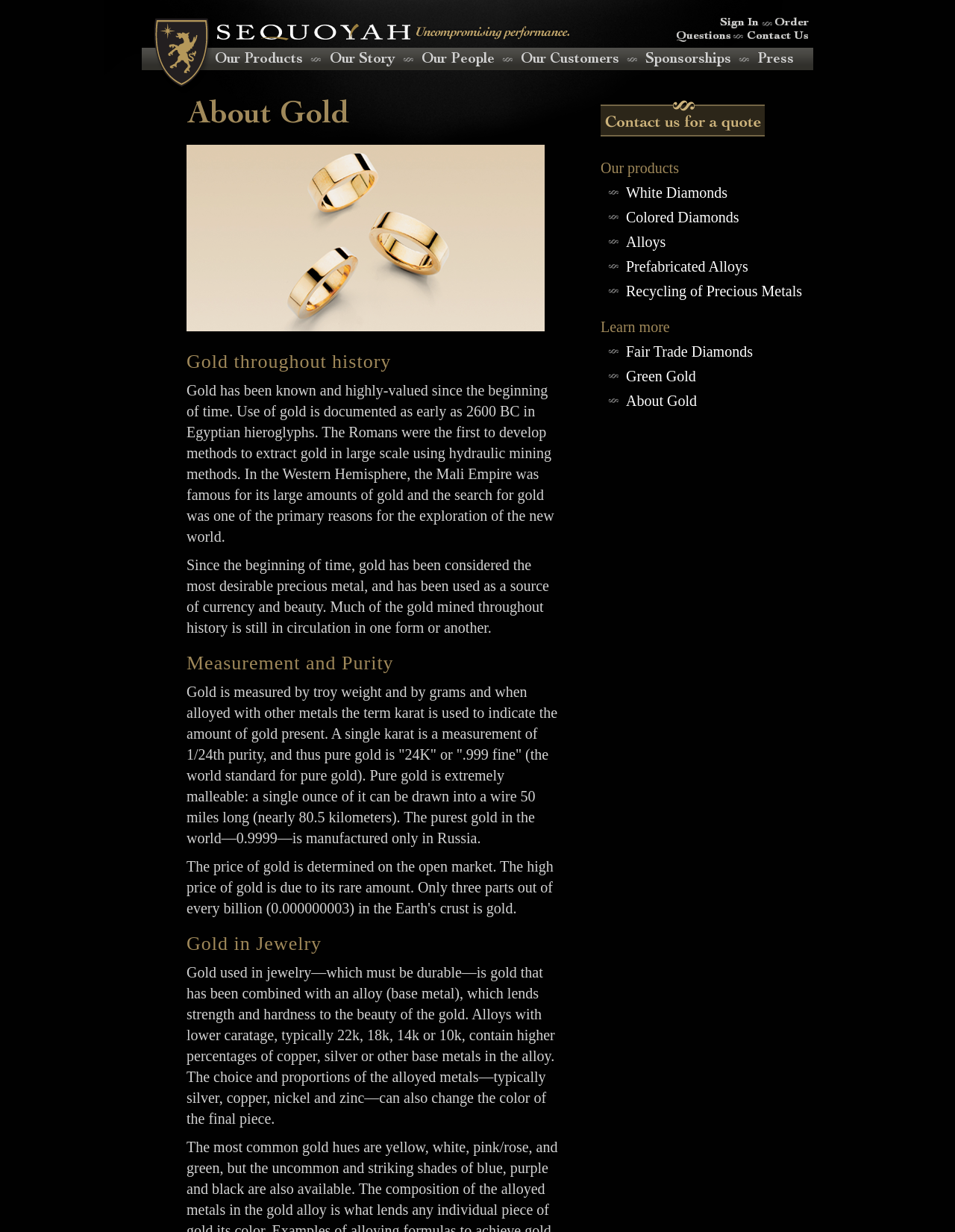Find the bounding box coordinates of the clickable area that will achieve the following instruction: "Learn more about 'Gold throughout history'".

[0.195, 0.285, 0.582, 0.302]